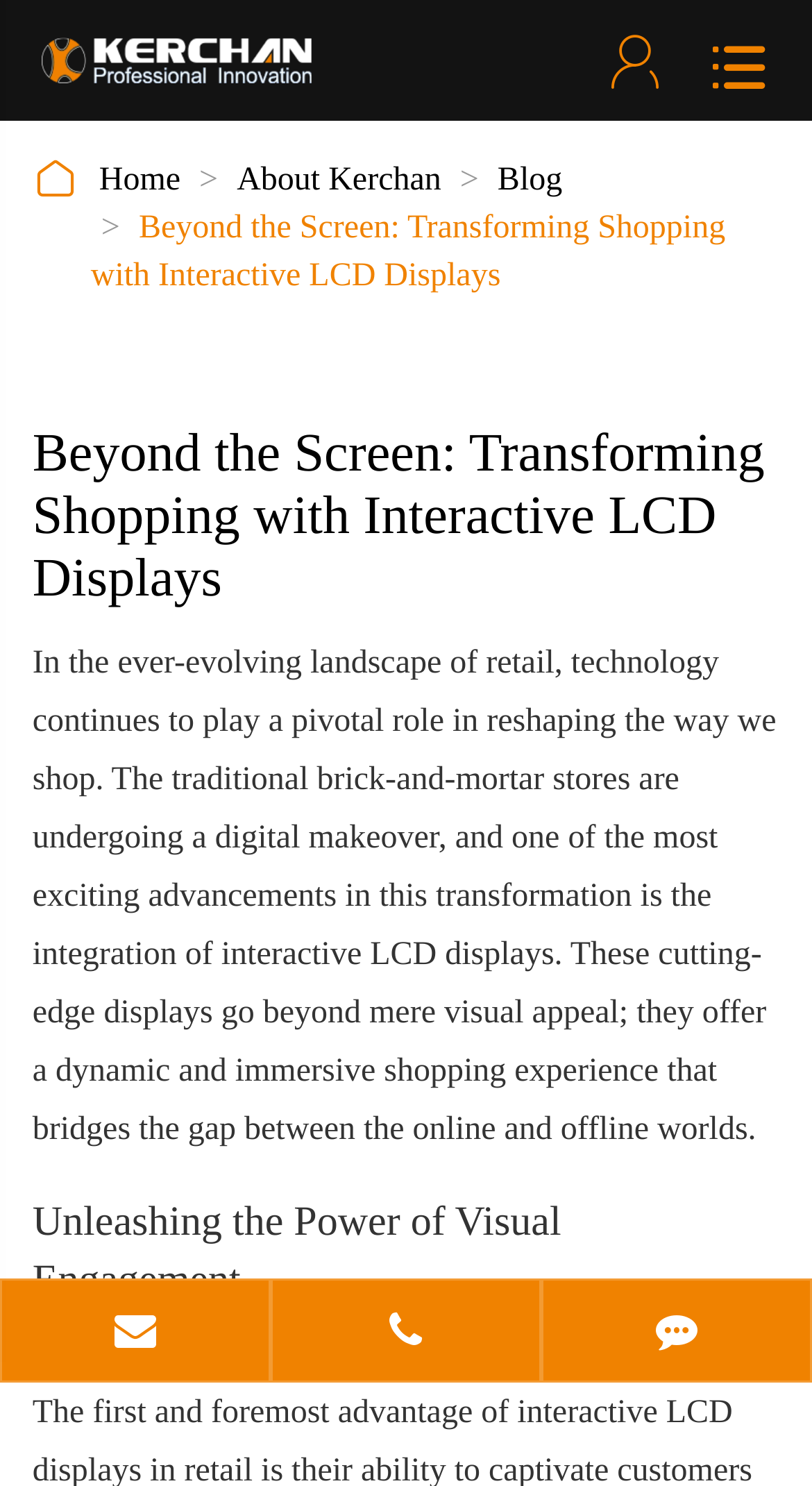Please identify the coordinates of the bounding box that should be clicked to fulfill this instruction: "go to home page".

[0.122, 0.109, 0.222, 0.133]